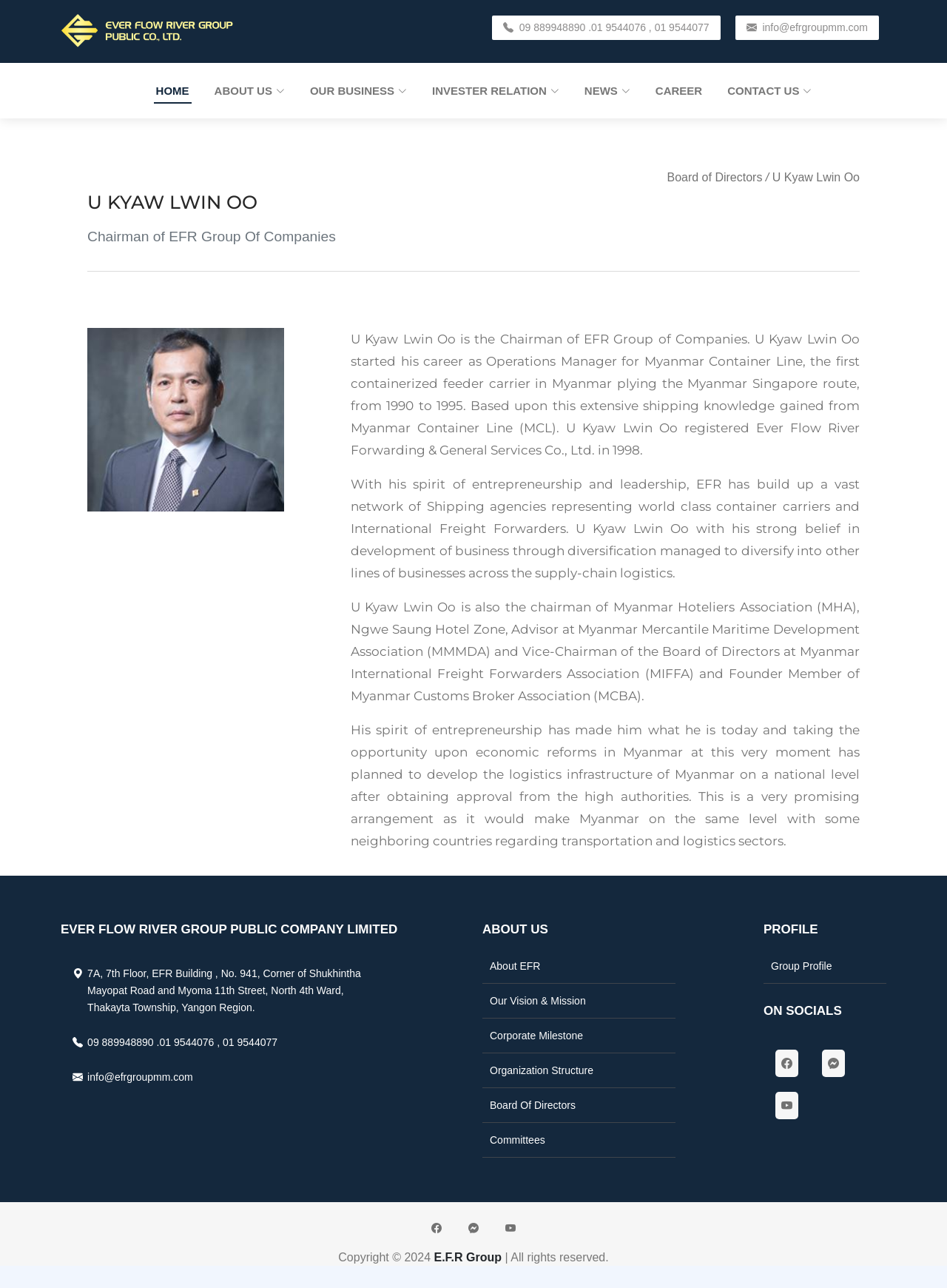Give an extensive and precise description of the webpage.

The webpage is about Ever Flow River Group Public Company Limited. At the top, there is a logo and a link to the company's homepage. Below the logo, there are several links to different sections of the website, including "HOME", "ABOUT US", "OUR BUSINESS", "INVESTOR RELATION", "NEWS", "CAREER", and "CONTACT US".

In the main content area, there is a heading that reads "U KYAW LWIN OO", followed by a subheading that describes him as the Chairman of EFR Group Of Companies. Below this, there is a link to the "Board of Directors" page and a separator line. 

To the left of the separator line, there is an image, and to the right, there are four paragraphs of text that describe U Kyaw Lwin Oo's career and achievements. The text is divided into four sections, each describing a different aspect of his career, including his experience in the shipping industry, his entrepreneurial spirit, and his involvement in various business associations.

Below the text, there is a section with the company's address, phone number, and email address. 

Further down the page, there are three columns of links. The left column has links to "ABOUT US" pages, including "About EFR", "Our Vision & Mission", and "Corporate Milestone". The middle column has a heading that reads "PROFILE" and a link to the "Group Profile" page. The right column has a heading that reads "ON SOCIALS" and links to the company's social media profiles.

At the very bottom of the page, there are links to the company's social media profiles again, followed by a copyright notice and a link to the company's homepage.